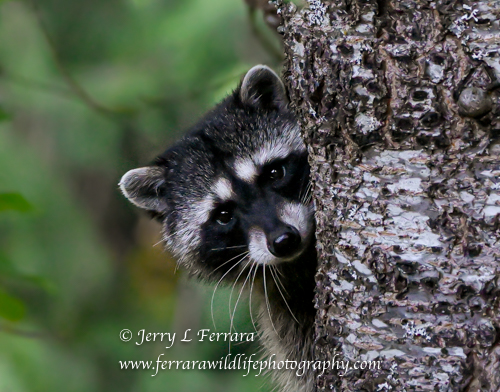What does the blurred background suggest?
Provide a fully detailed and comprehensive answer to the question.

The blurred background of the image suggests a natural habitat, which is evident from the lush greenery and the overall composition of the image, creating an enchanting moment that captures the essence of nature.